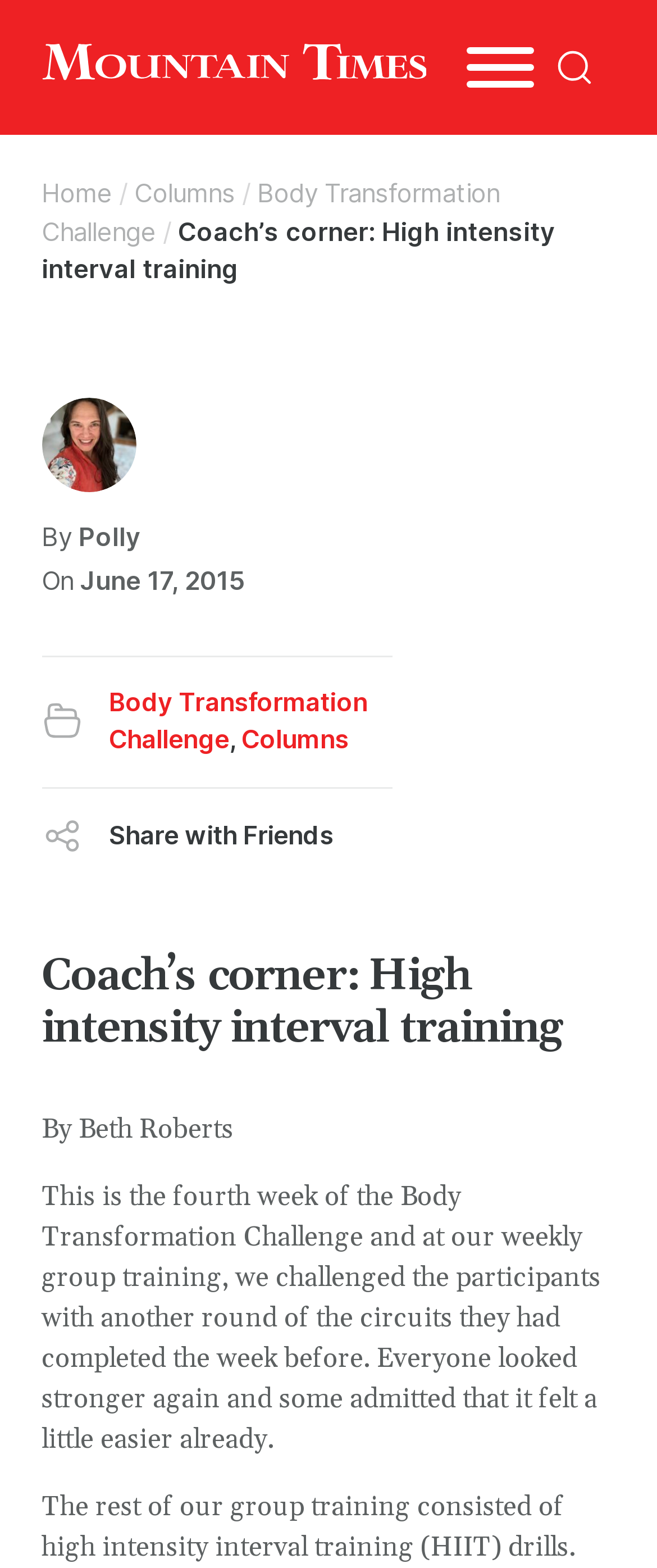Look at the image and give a detailed response to the following question: What is the topic of the article?

I found the topic of the article by looking at the main heading 'Coach’s corner: High intensity interval training' and the content of the article, which discusses the challenge and the training.